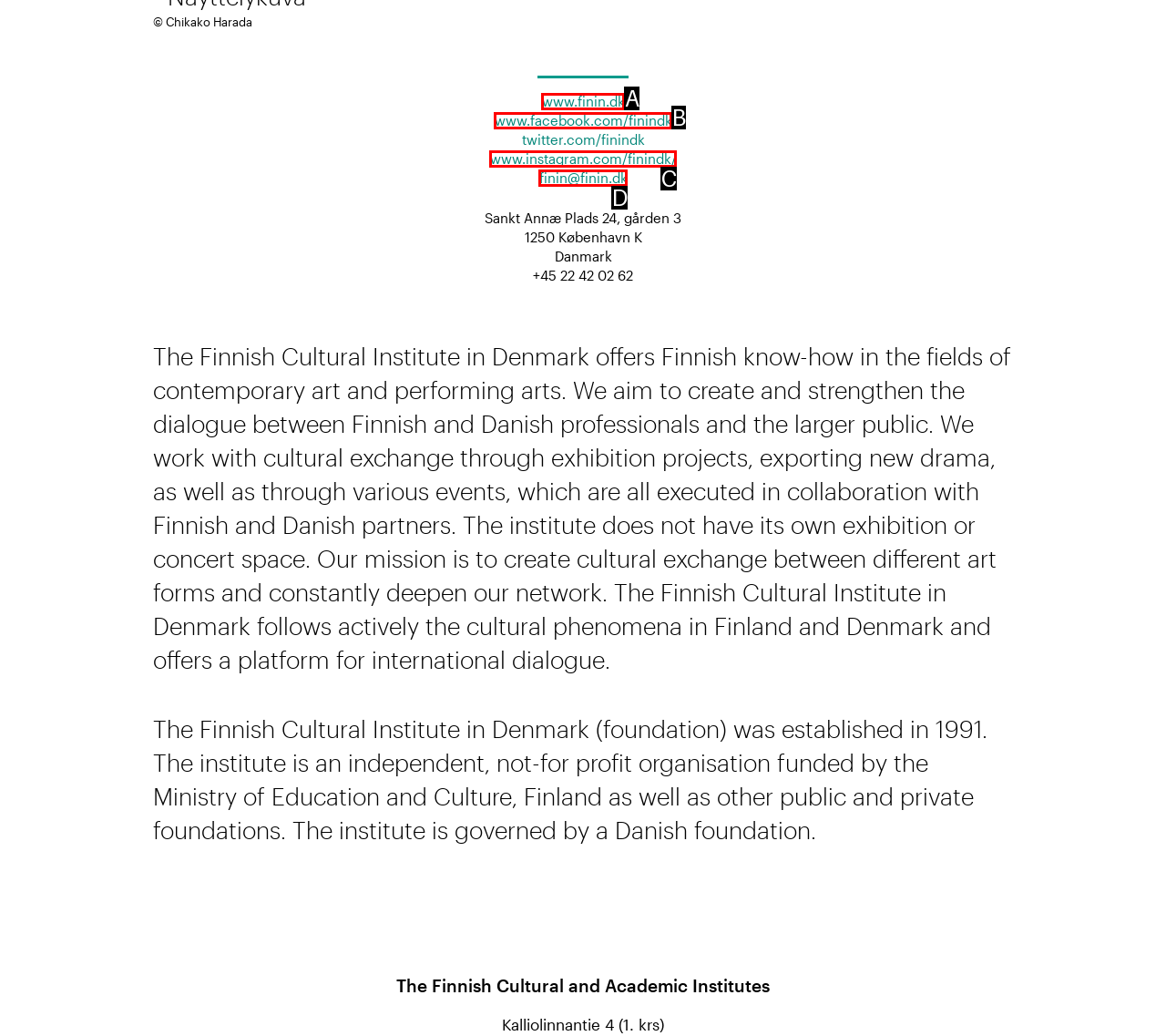Which HTML element matches the description: finin@finin.dk the best? Answer directly with the letter of the chosen option.

D